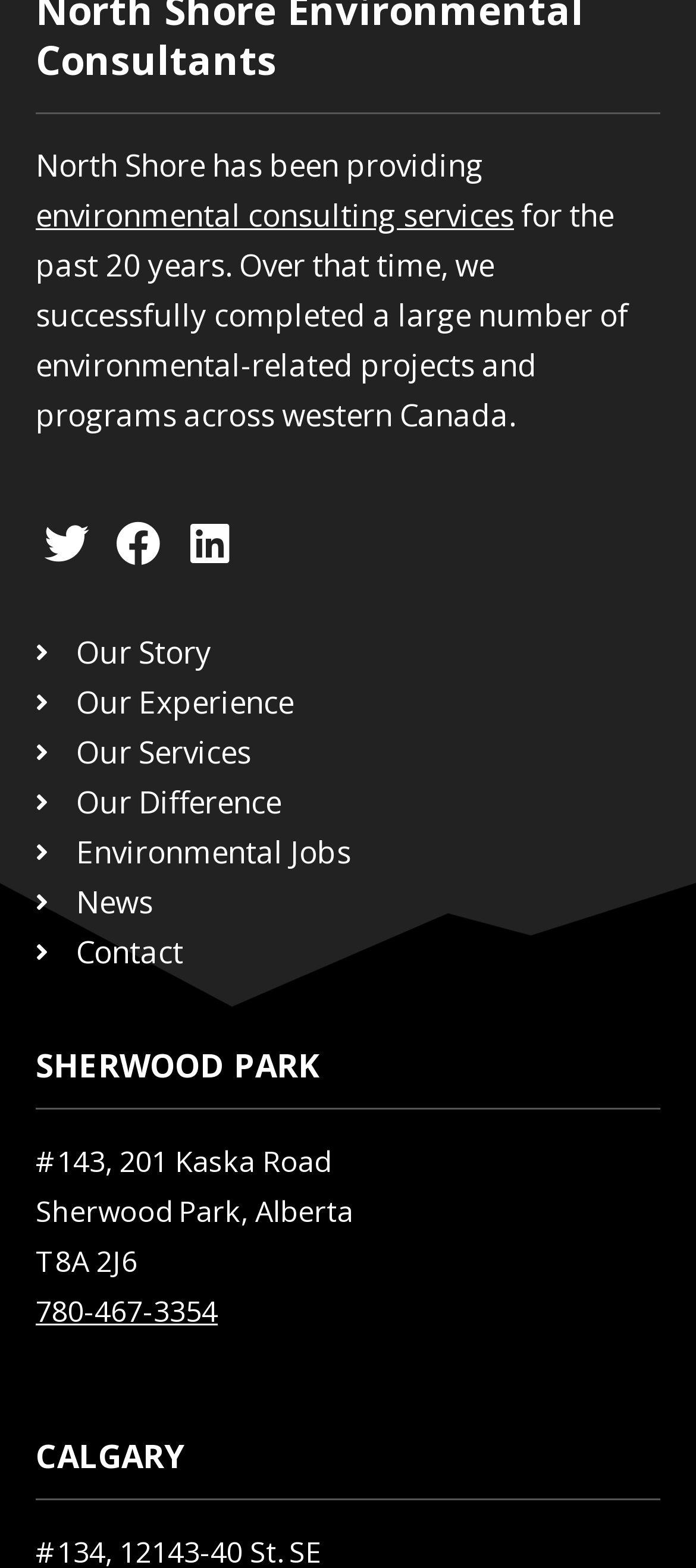Identify the bounding box coordinates of the clickable section necessary to follow the following instruction: "View Environmental Jobs". The coordinates should be presented as four float numbers from 0 to 1, i.e., [left, top, right, bottom].

[0.051, 0.528, 0.949, 0.56]